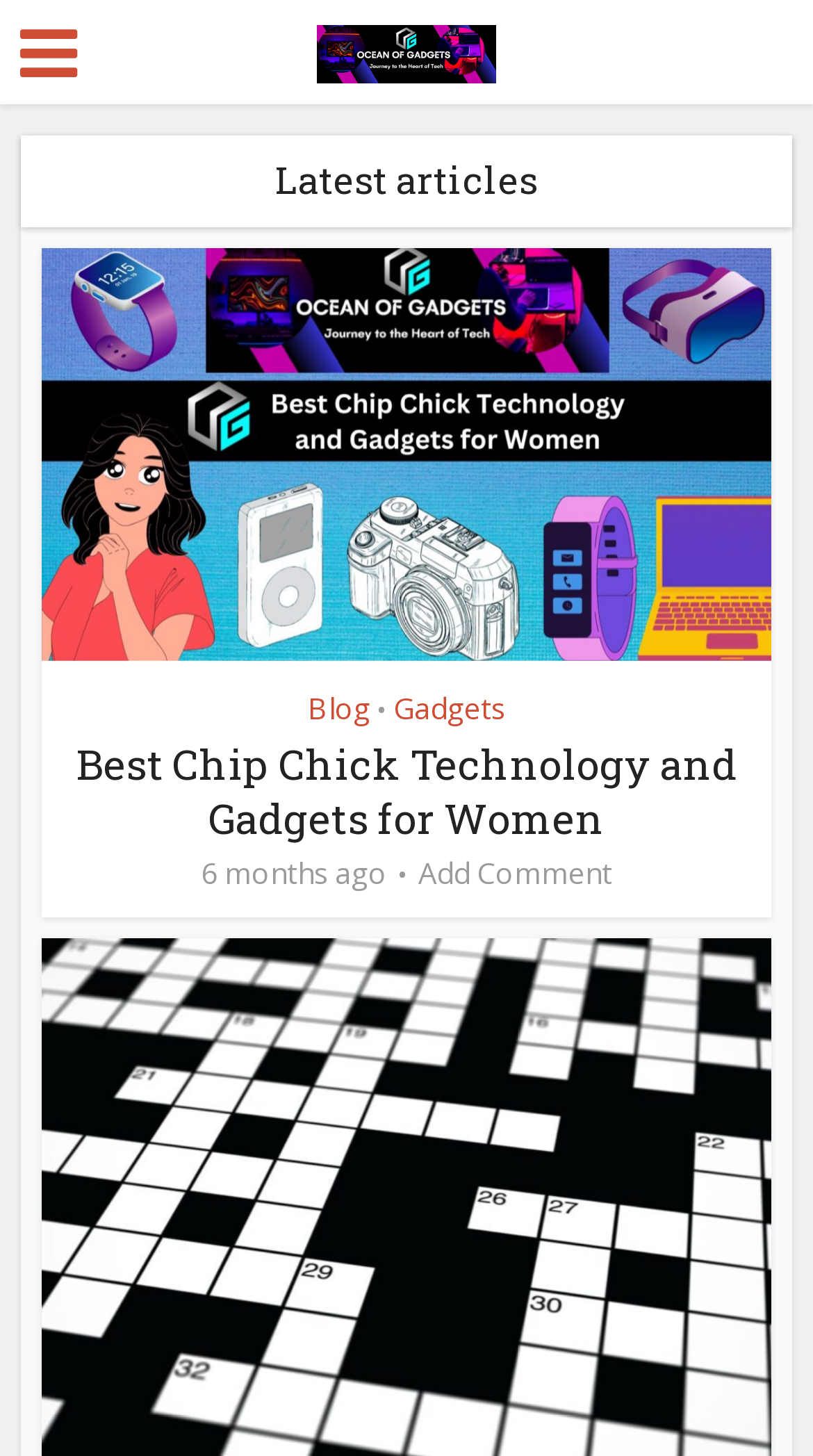Identify the bounding box coordinates for the UI element described as: "Gadgets".

[0.483, 0.472, 0.622, 0.499]